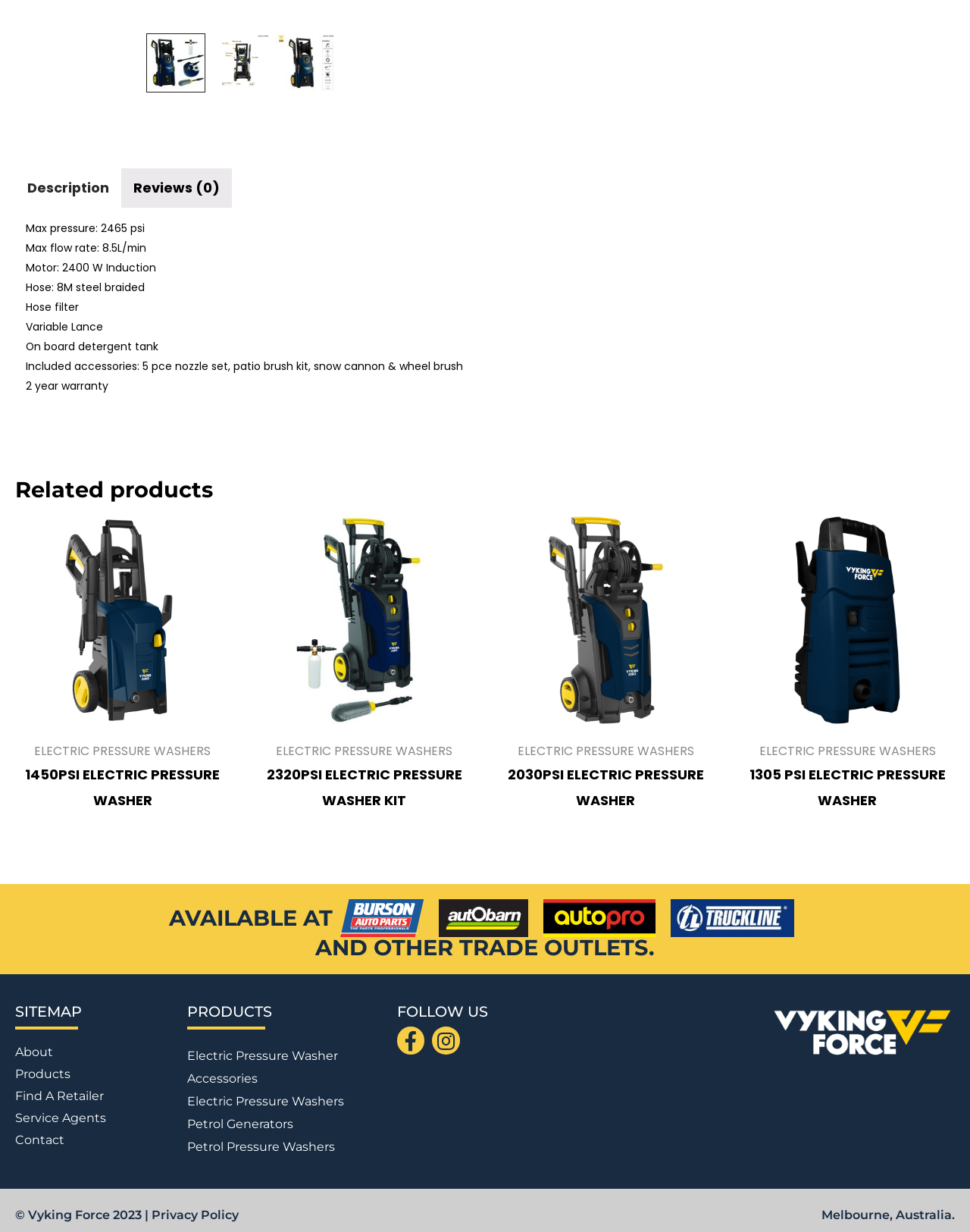Identify the bounding box of the HTML element described as: "Instagram".

[0.446, 0.834, 0.474, 0.856]